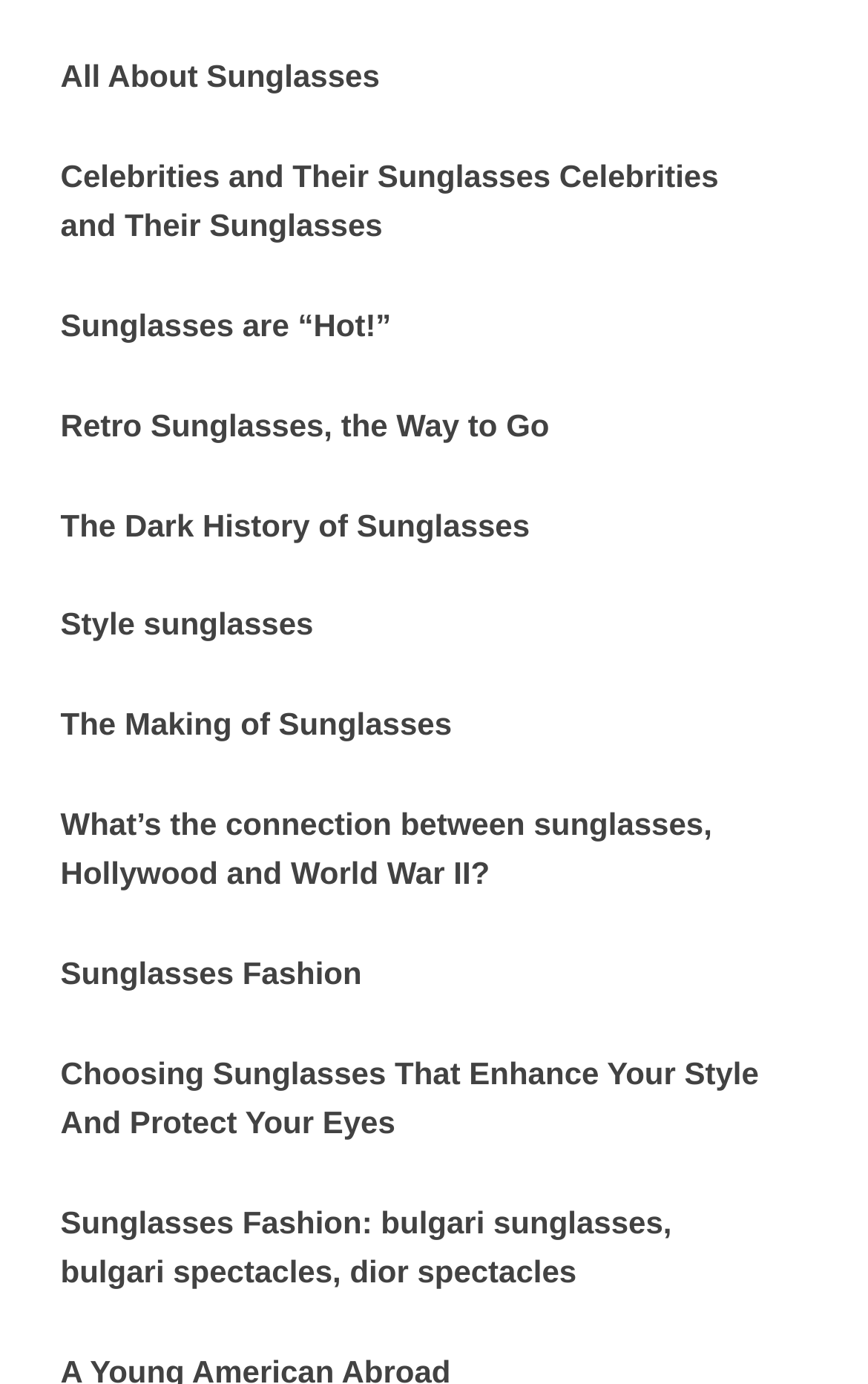Point out the bounding box coordinates of the section to click in order to follow this instruction: "Explore the making of sunglasses".

[0.041, 0.487, 0.959, 0.559]